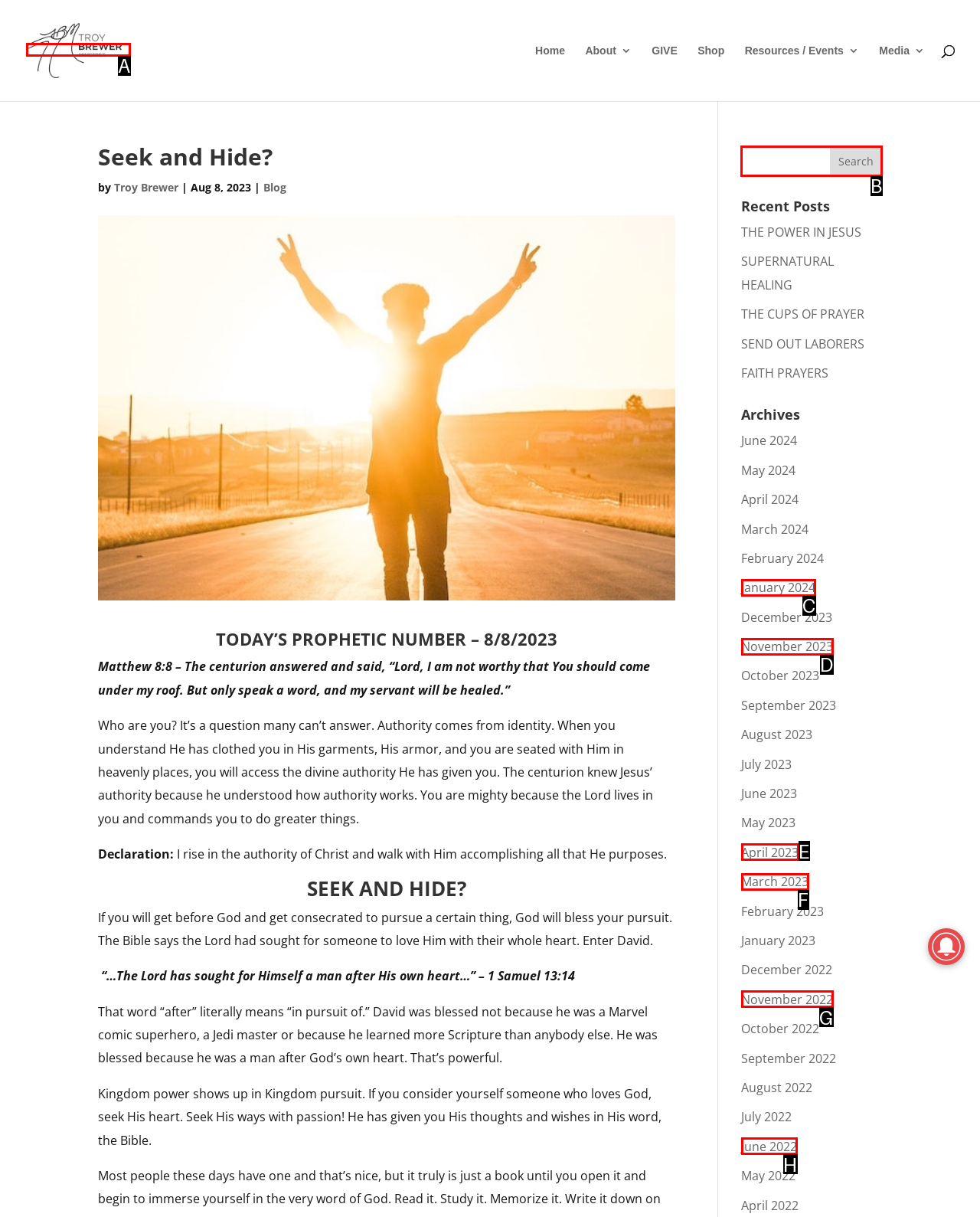Which option should you click on to fulfill this task: Search for a keyword? Answer with the letter of the correct choice.

B